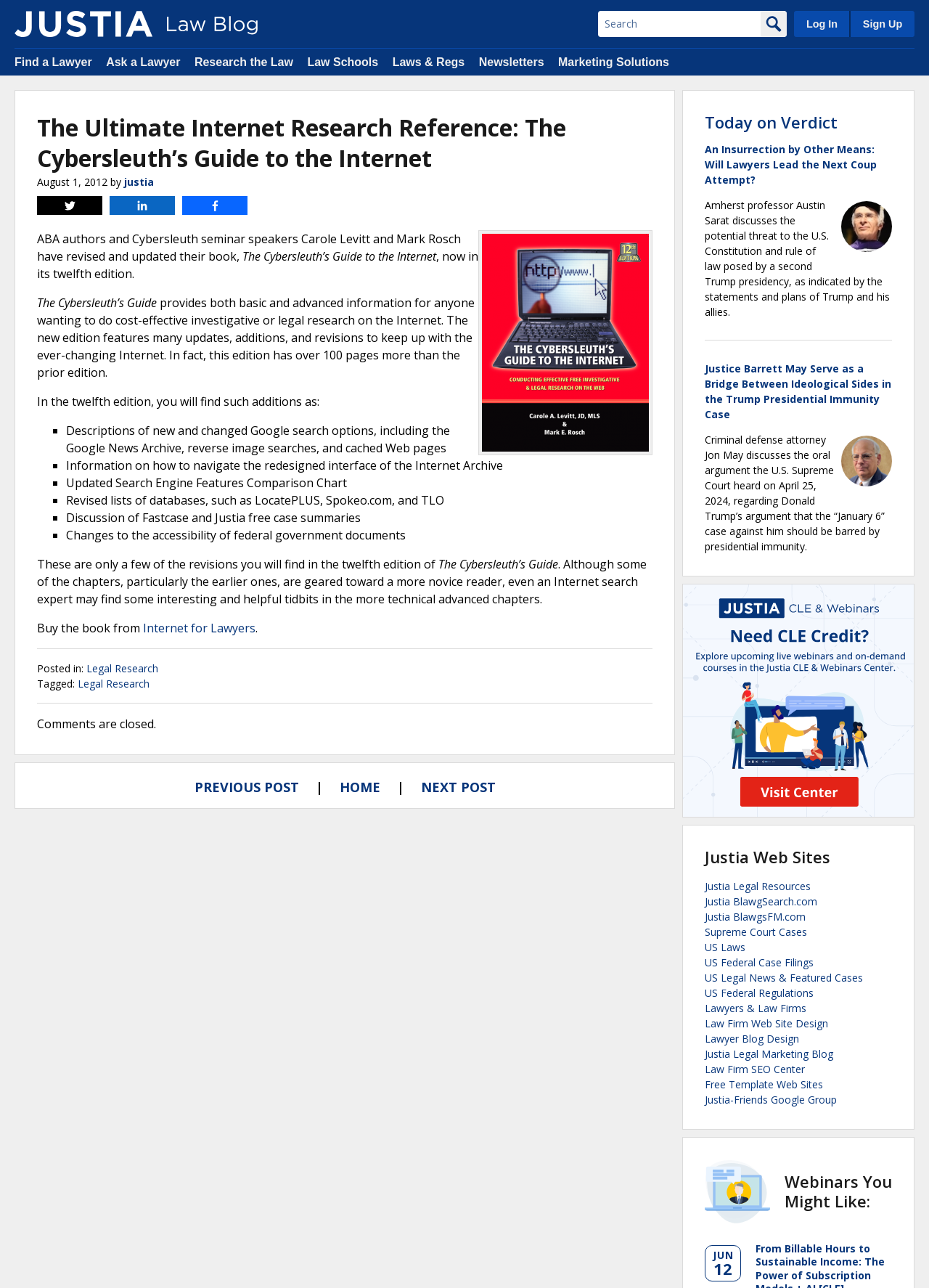Determine the bounding box coordinates of the section to be clicked to follow the instruction: "Search for something". The coordinates should be given as four float numbers between 0 and 1, formatted as [left, top, right, bottom].

[0.644, 0.008, 0.847, 0.029]